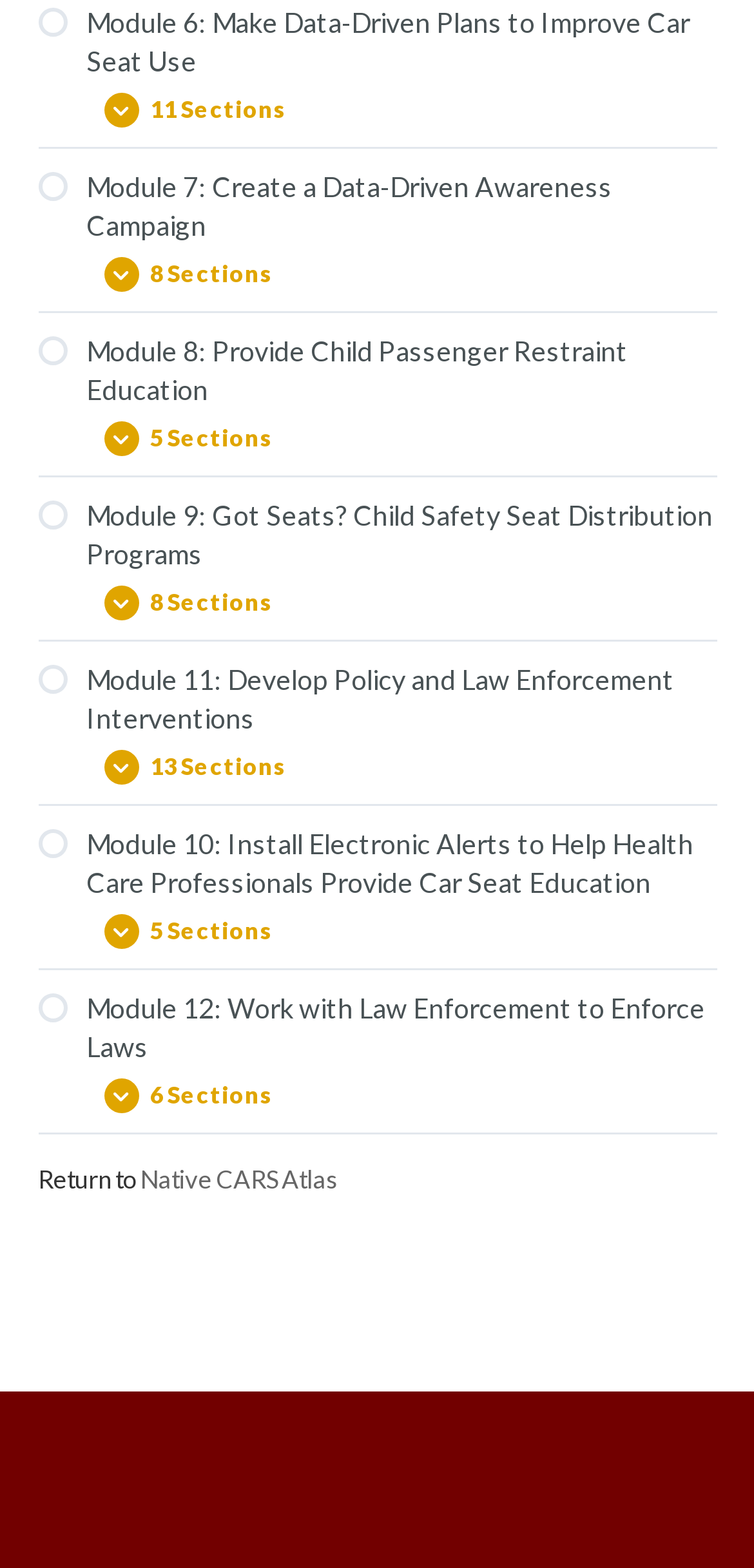Please determine the bounding box coordinates for the element that should be clicked to follow these instructions: "Click on 'Module 7: Create a Data-Driven Awareness Campaign'".

[0.05, 0.107, 0.95, 0.156]